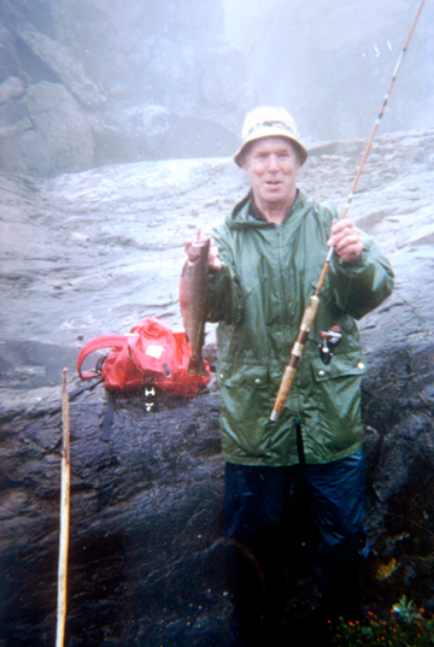Answer this question using a single word or a brief phrase:
What is the color of the man's rain jacket?

green